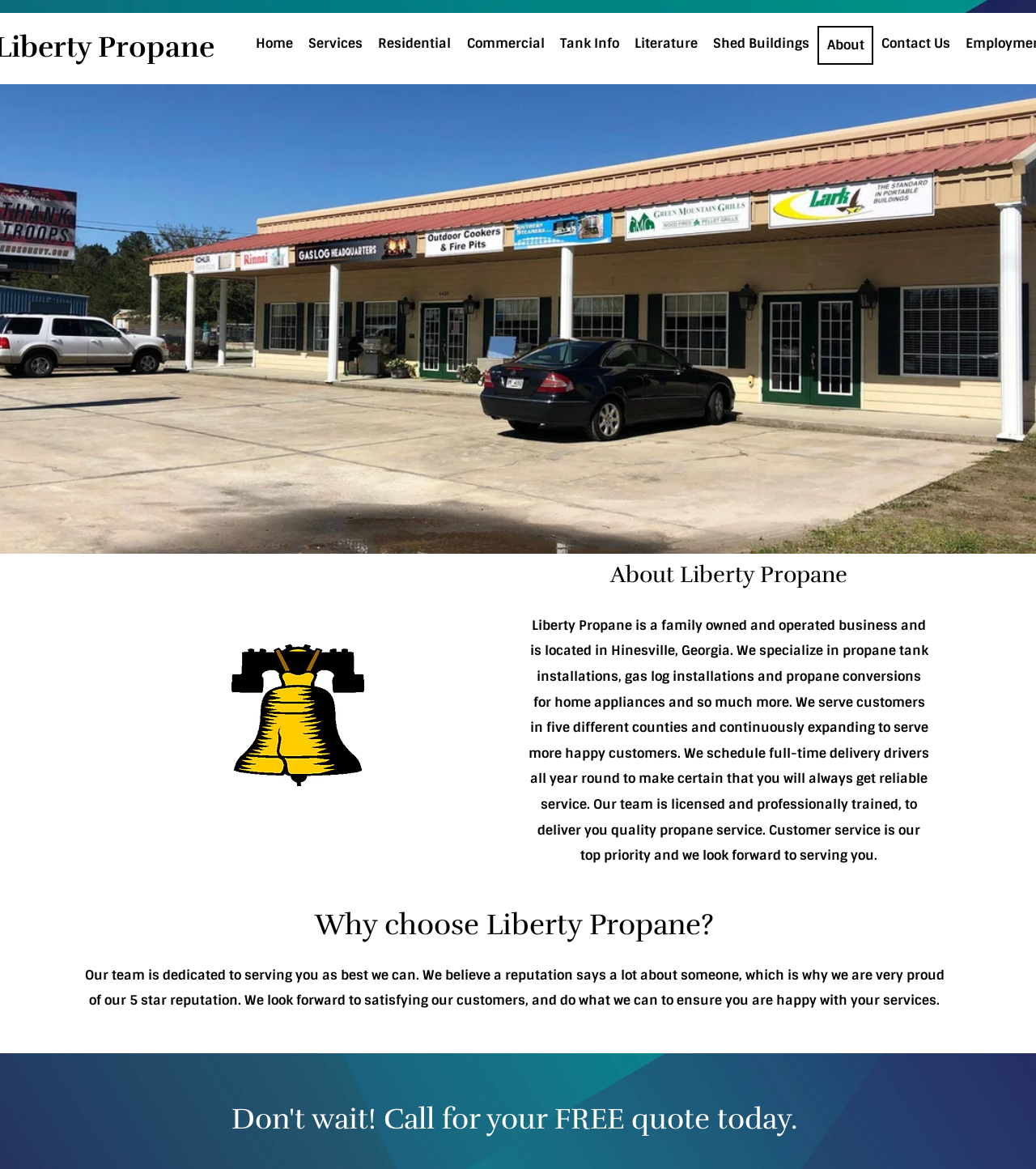Give a succinct answer to this question in a single word or phrase: 
How many counties do they serve?

Five